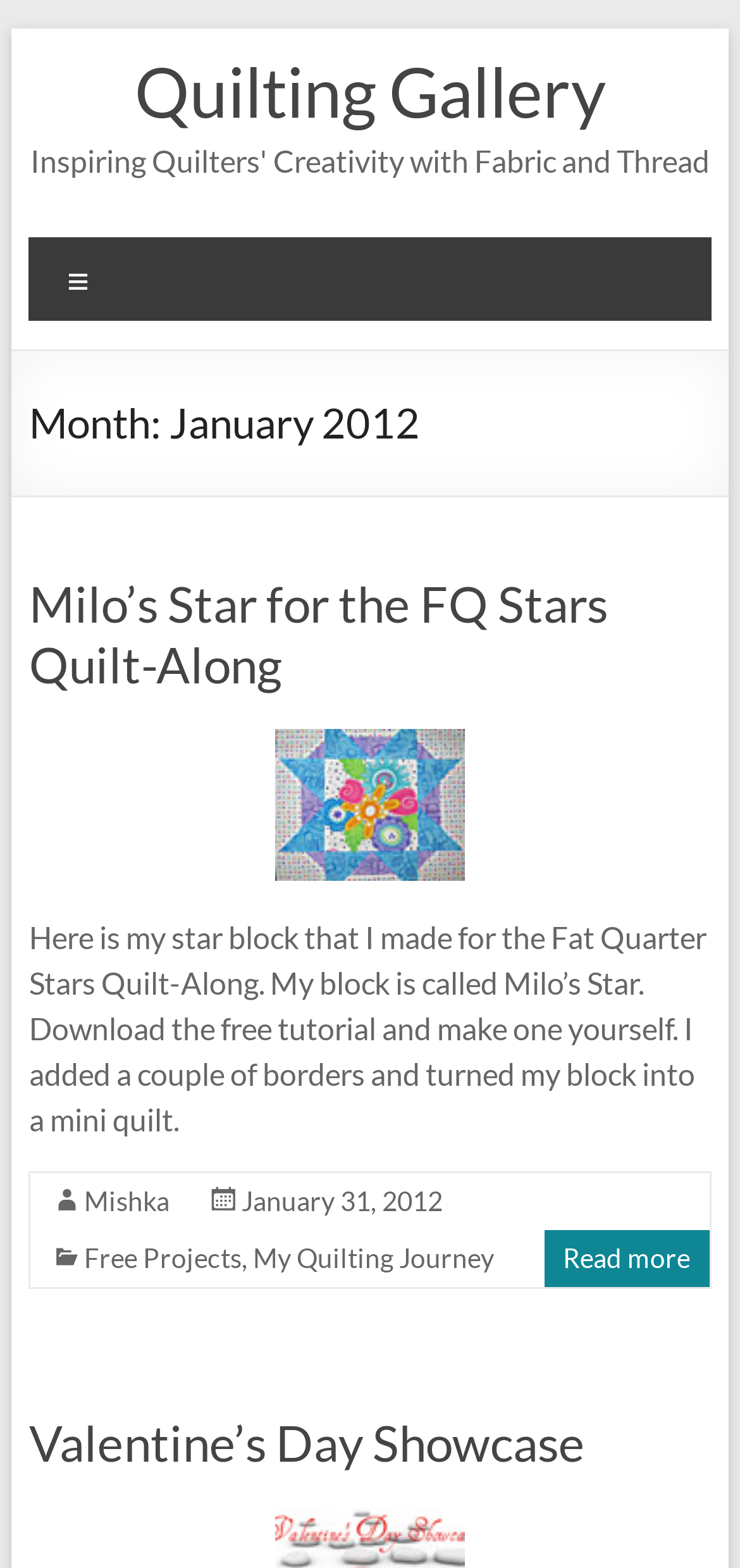Please predict the bounding box coordinates of the element's region where a click is necessary to complete the following instruction: "Visit the 'Mishka' page". The coordinates should be represented by four float numbers between 0 and 1, i.e., [left, top, right, bottom].

[0.114, 0.755, 0.229, 0.776]